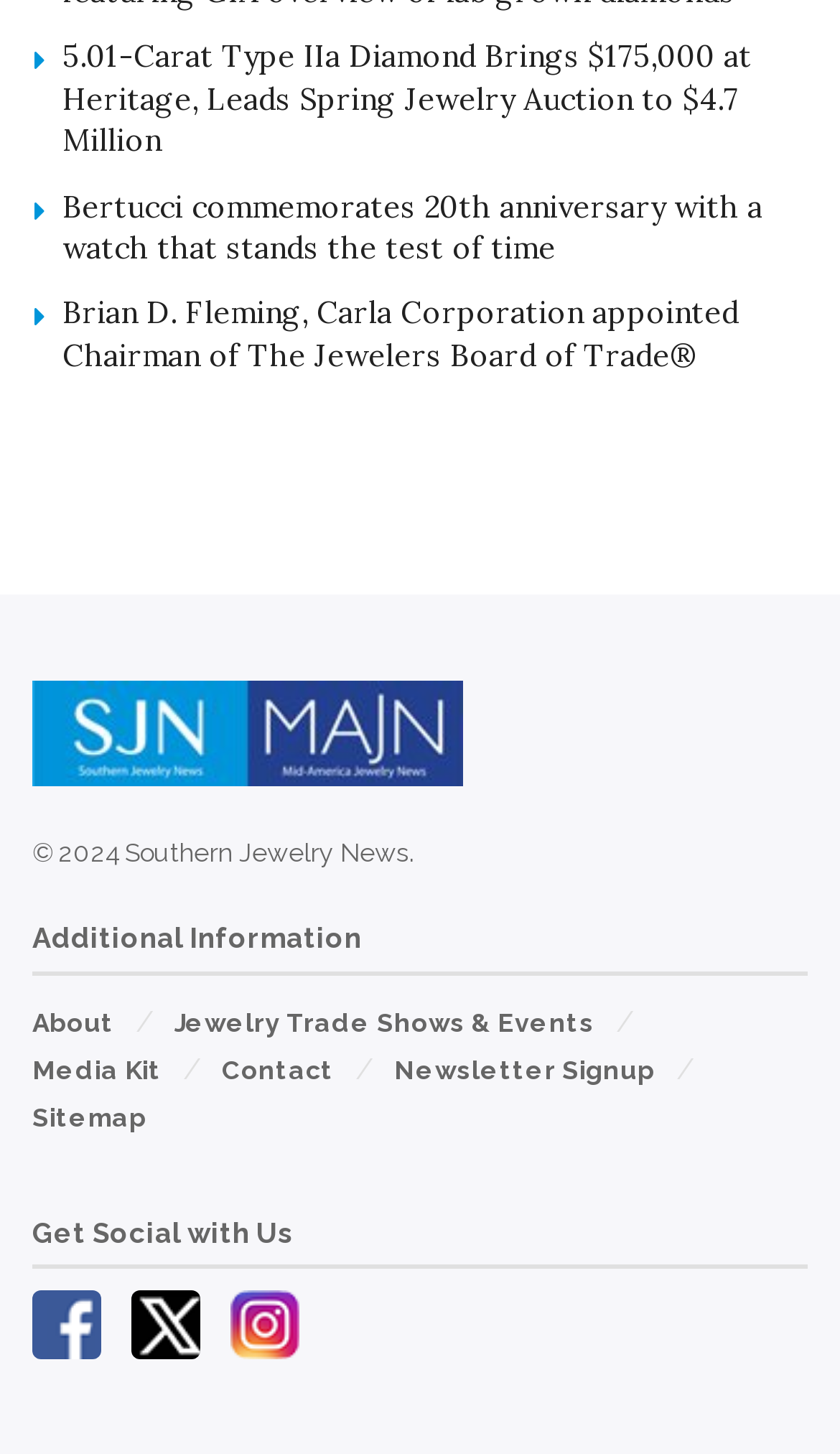Please find the bounding box coordinates of the element that must be clicked to perform the given instruction: "Get information about Jewelry Trade Shows & Events". The coordinates should be four float numbers from 0 to 1, i.e., [left, top, right, bottom].

[0.208, 0.693, 0.708, 0.713]